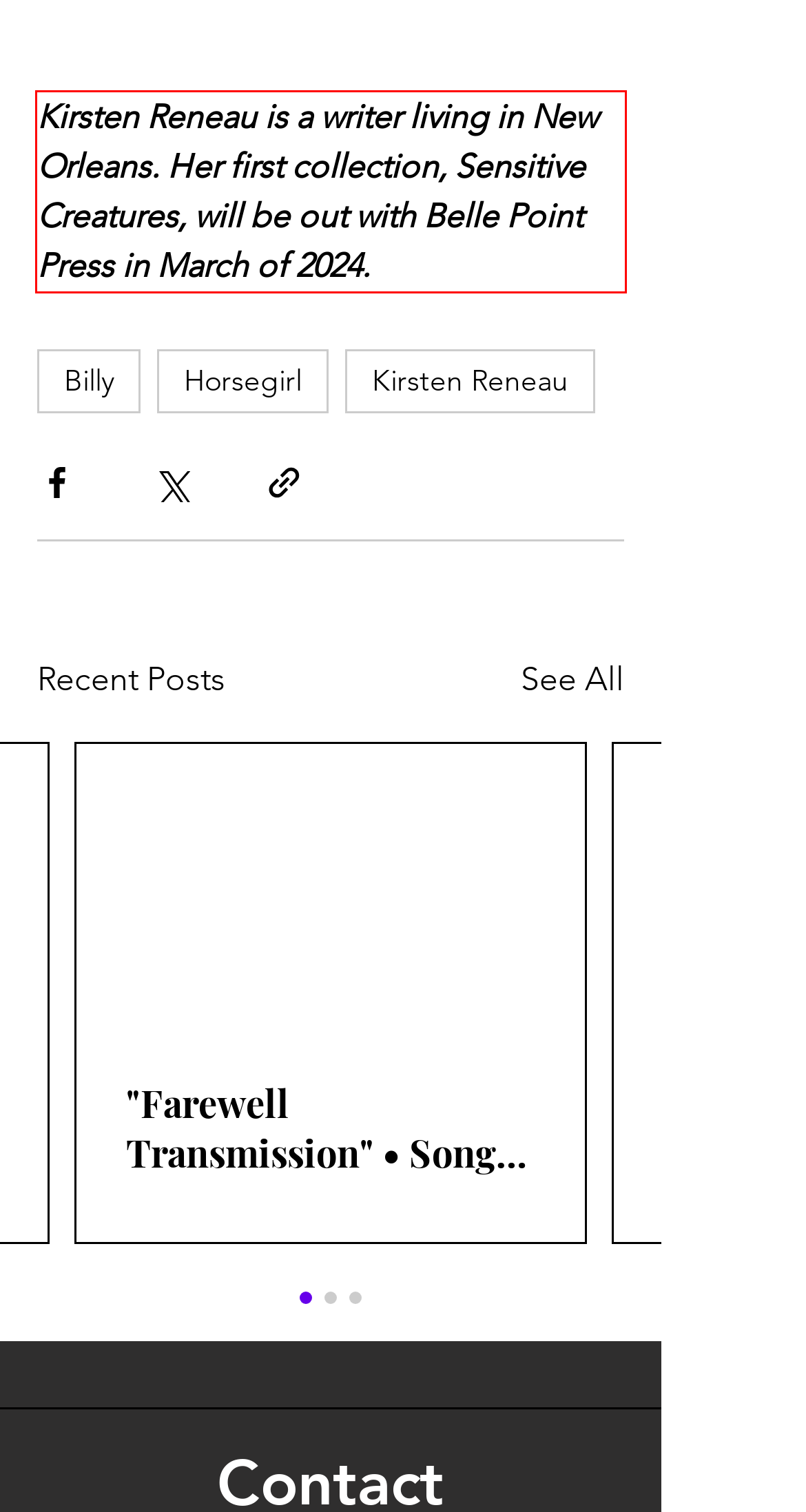Given a webpage screenshot with a red bounding box, perform OCR to read and deliver the text enclosed by the red bounding box.

Kirsten Reneau is a writer living in New Orleans. Her first collection, Sensitive Creatures, will be out with Belle Point Press in March of 2024.